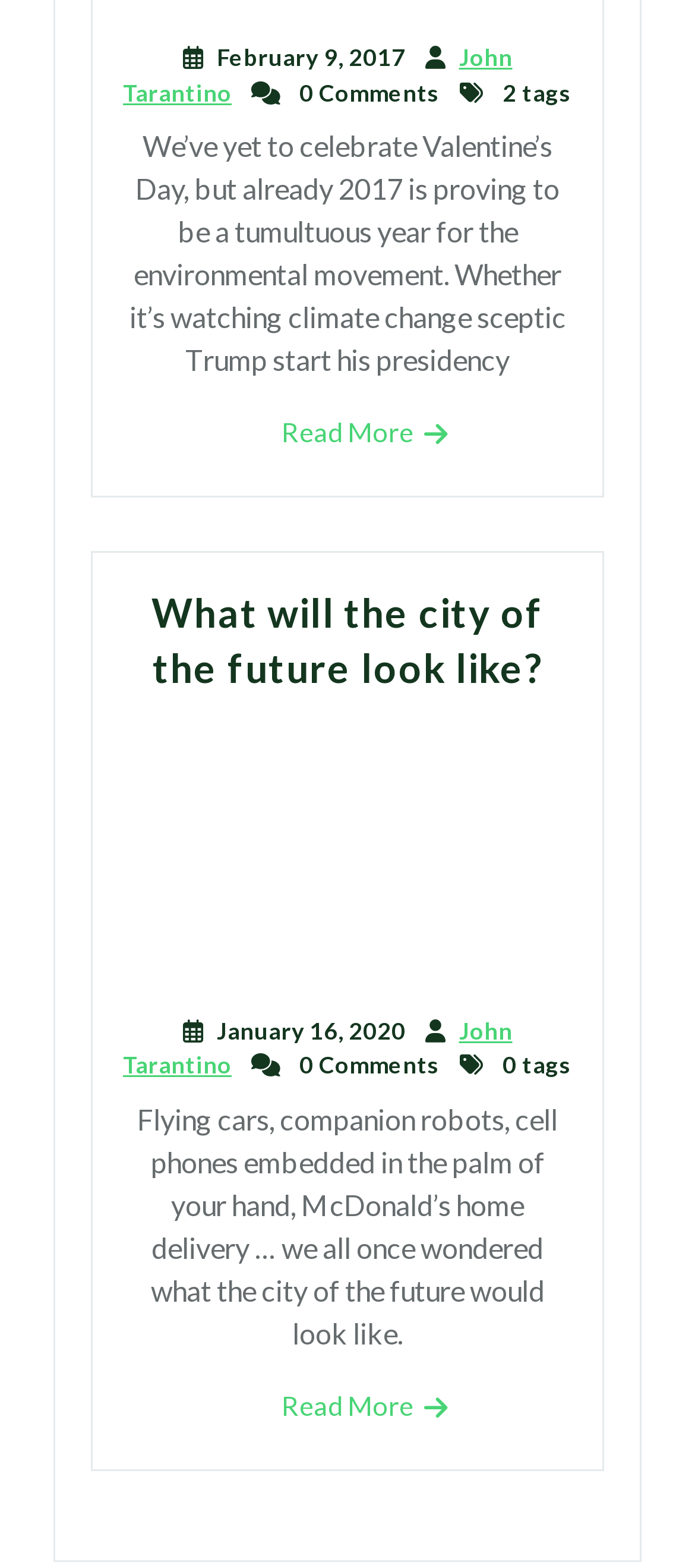Find the bounding box of the element with the following description: "Read More". The coordinates must be four float numbers between 0 and 1, formatted as [left, top, right, bottom].

[0.405, 0.883, 0.595, 0.909]